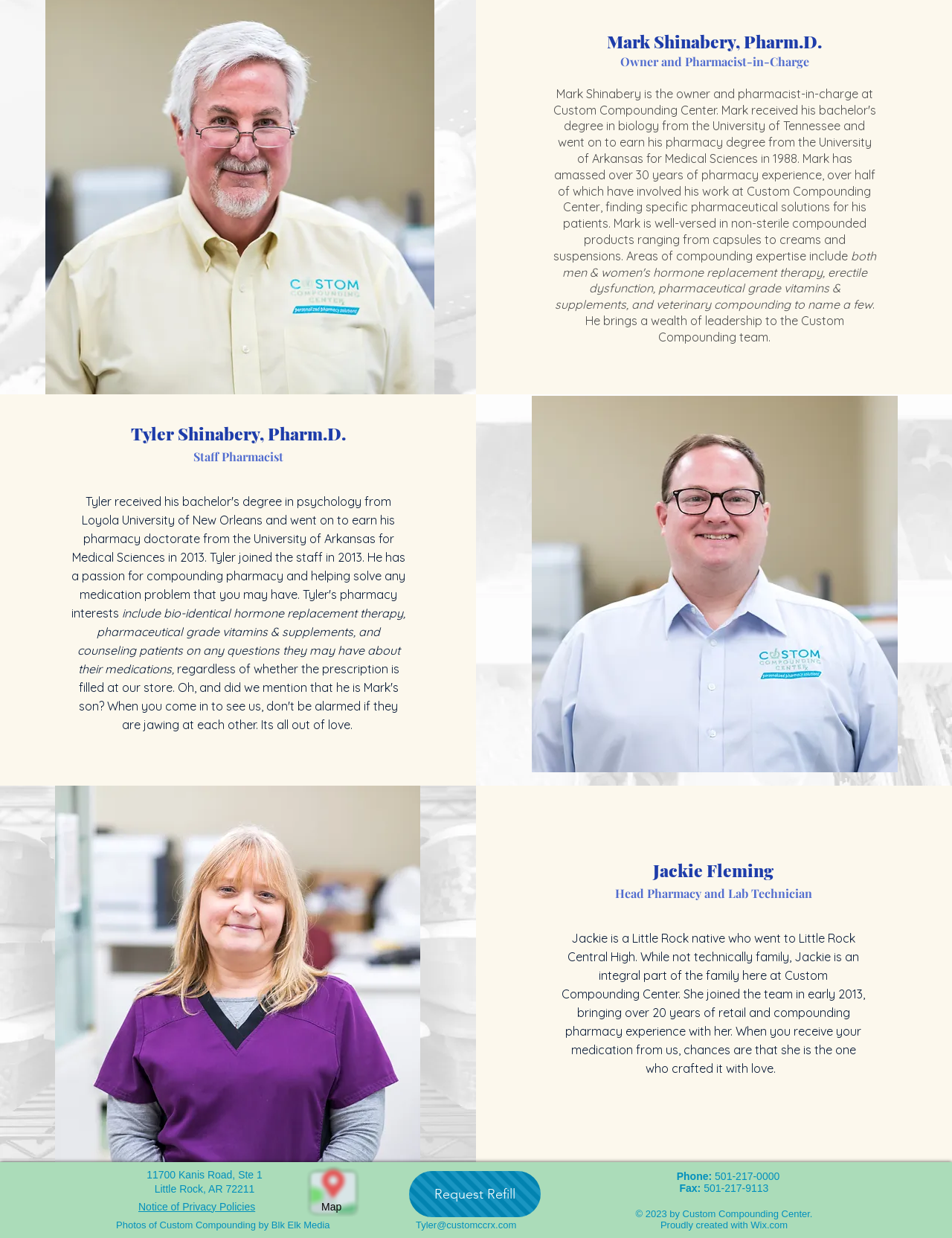Find the bounding box coordinates for the UI element whose description is: "Request Refill". The coordinates should be four float numbers between 0 and 1, in the format [left, top, right, bottom].

[0.43, 0.946, 0.568, 0.983]